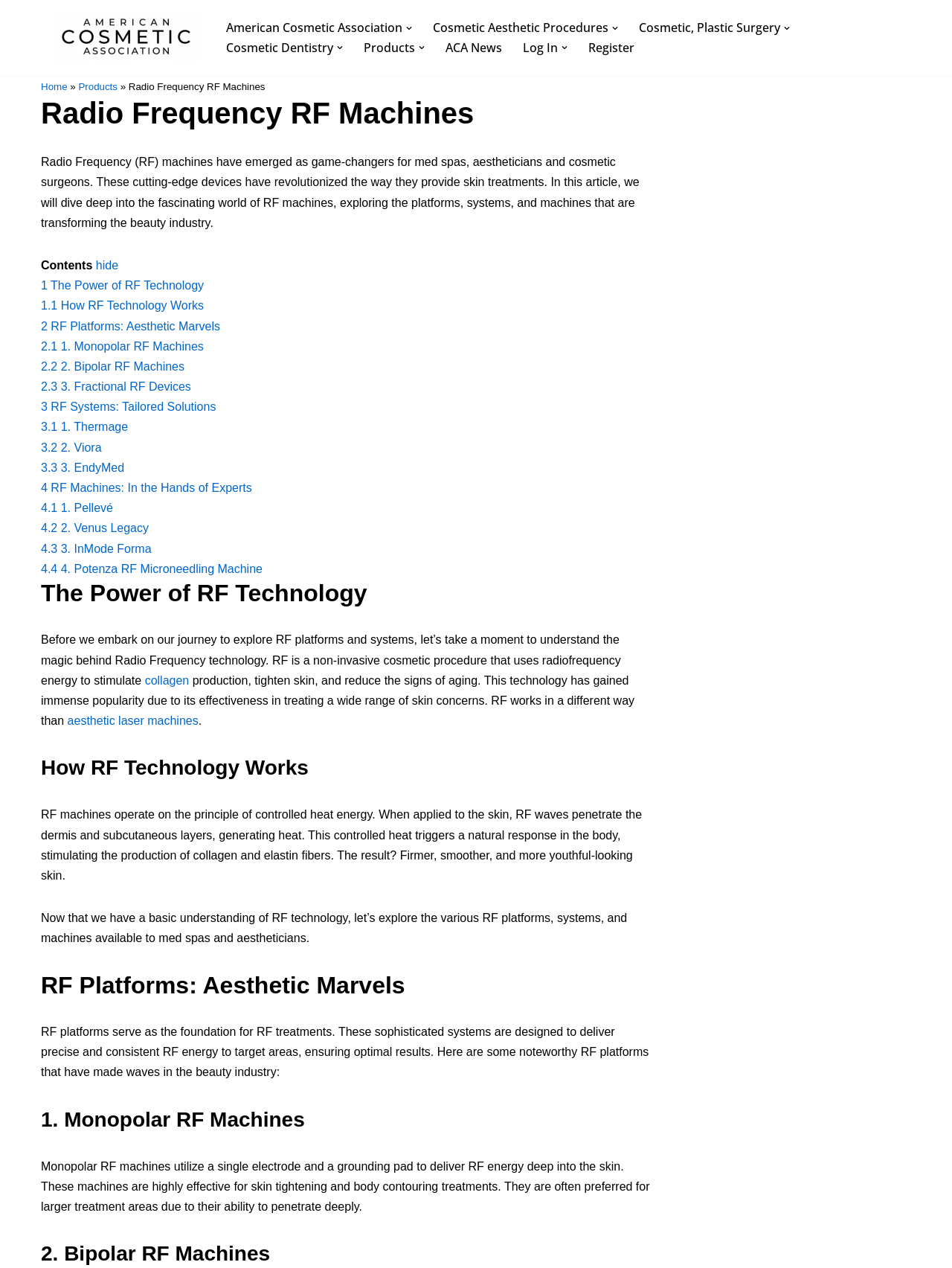Based on the image, provide a detailed and complete answer to the question: 
What type of RF machine is effective for larger treatment areas?

The webpage states that monopolar RF machines are highly effective for skin tightening and body contouring treatments, and are often preferred for larger treatment areas due to their ability to penetrate deeply.